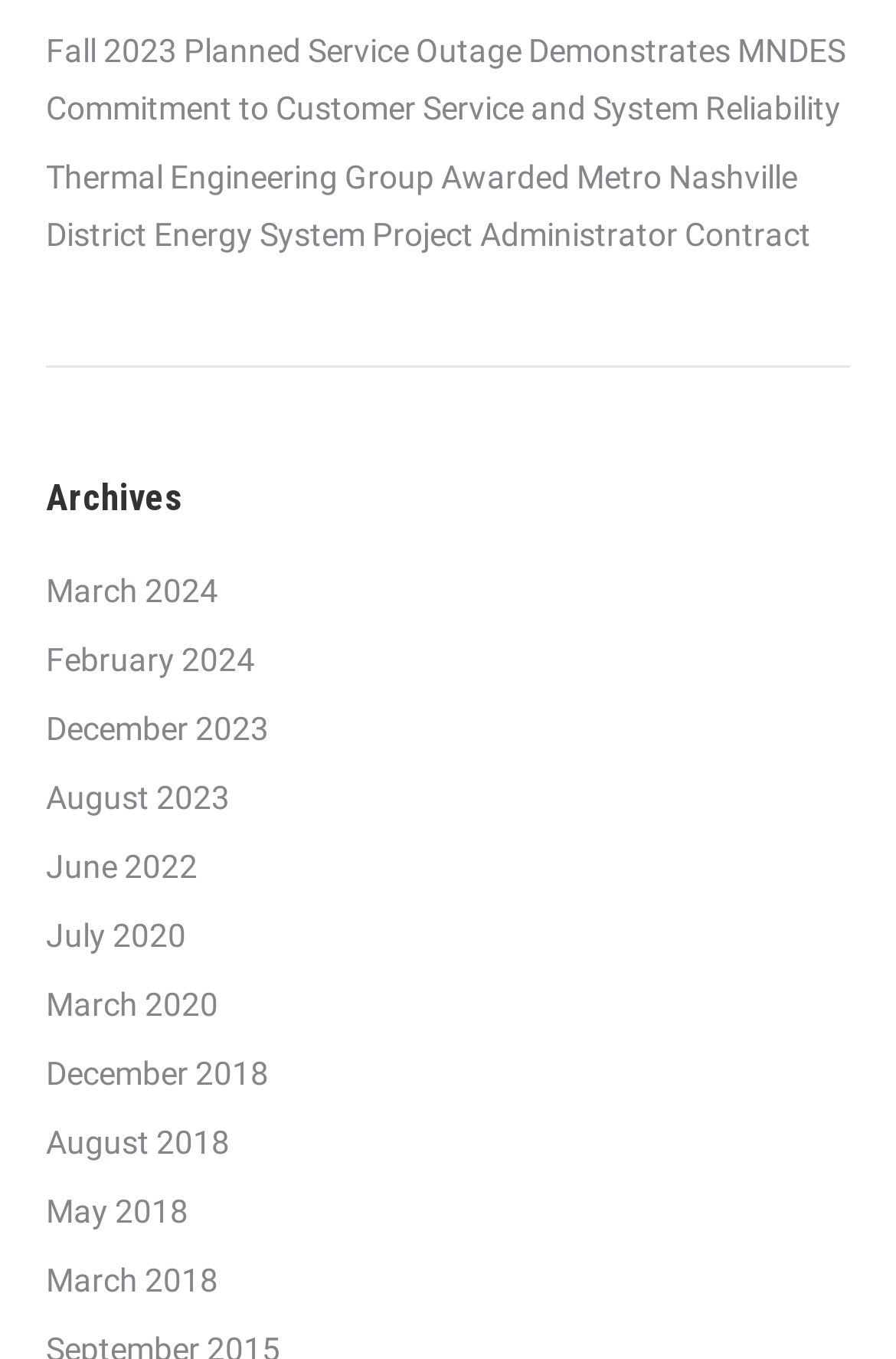Please examine the image and provide a detailed answer to the question: What is the most recent service outage mentioned?

The webpage lists several service outages and events, and the most recent one mentioned is the 'Fall 2023 Planned Service Outage Demonstrates MNDES Commitment to Customer Service and System Reliability'.